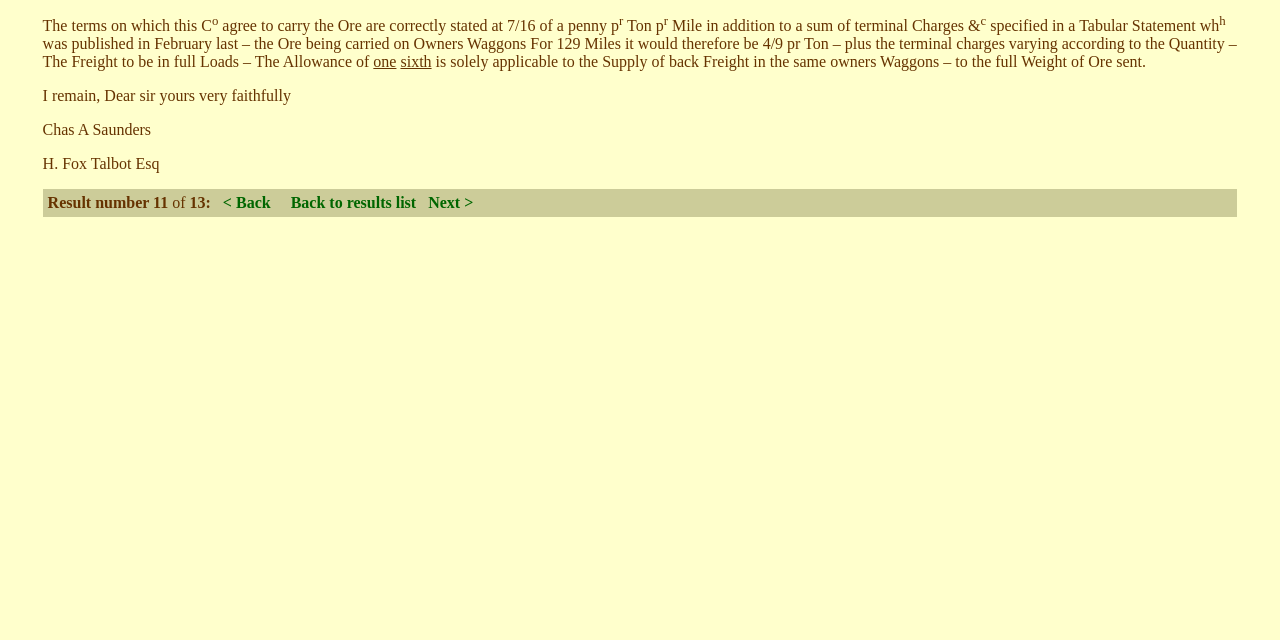Determine the bounding box for the HTML element described here: "< Back". The coordinates should be given as [left, top, right, bottom] with each number being a float between 0 and 1.

[0.174, 0.303, 0.211, 0.33]